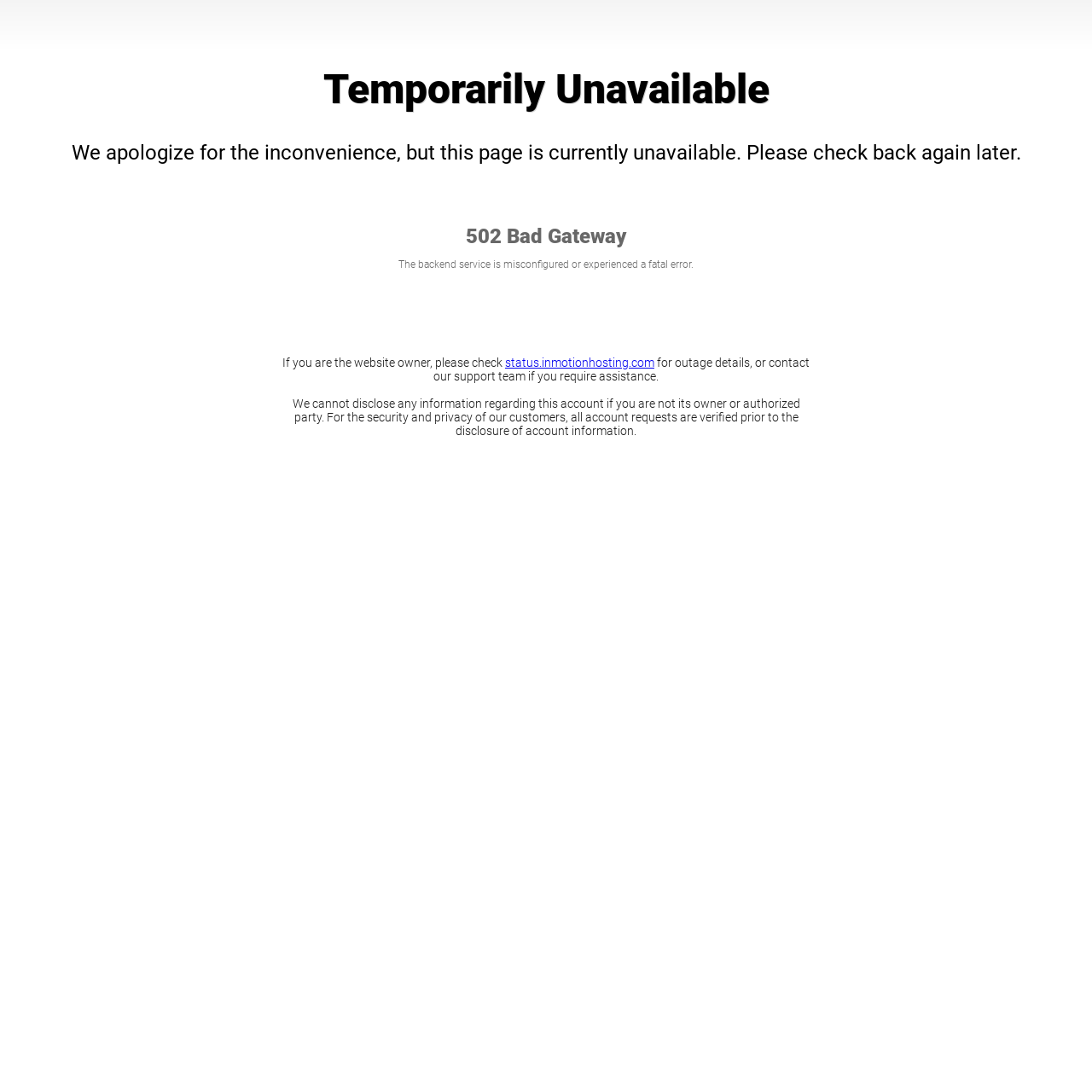Based on the image, give a detailed response to the question: What should I do if I require assistance?

If I require assistance, I should contact the support team, as mentioned in the text following the link to 'status.inmotionhosting.com'.